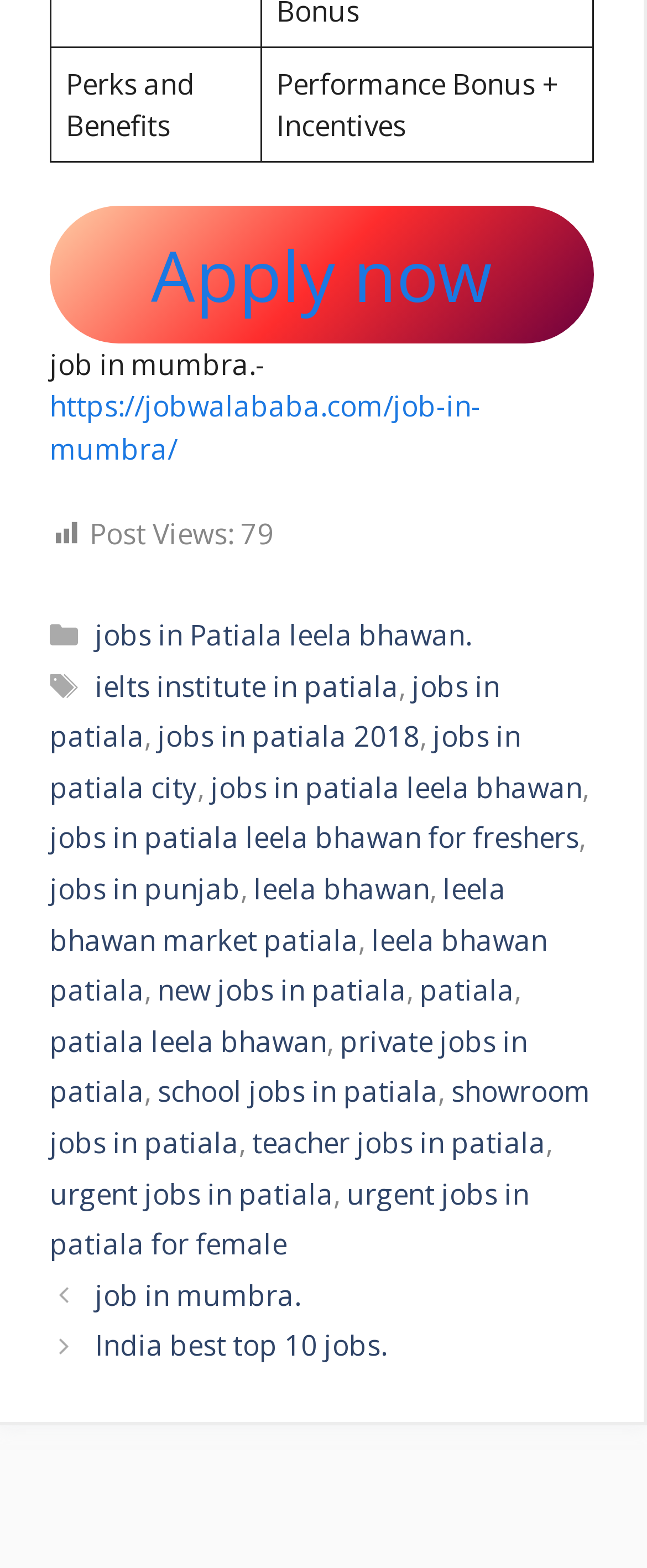Please provide a short answer using a single word or phrase for the question:
What is the job location mentioned?

Mumbra